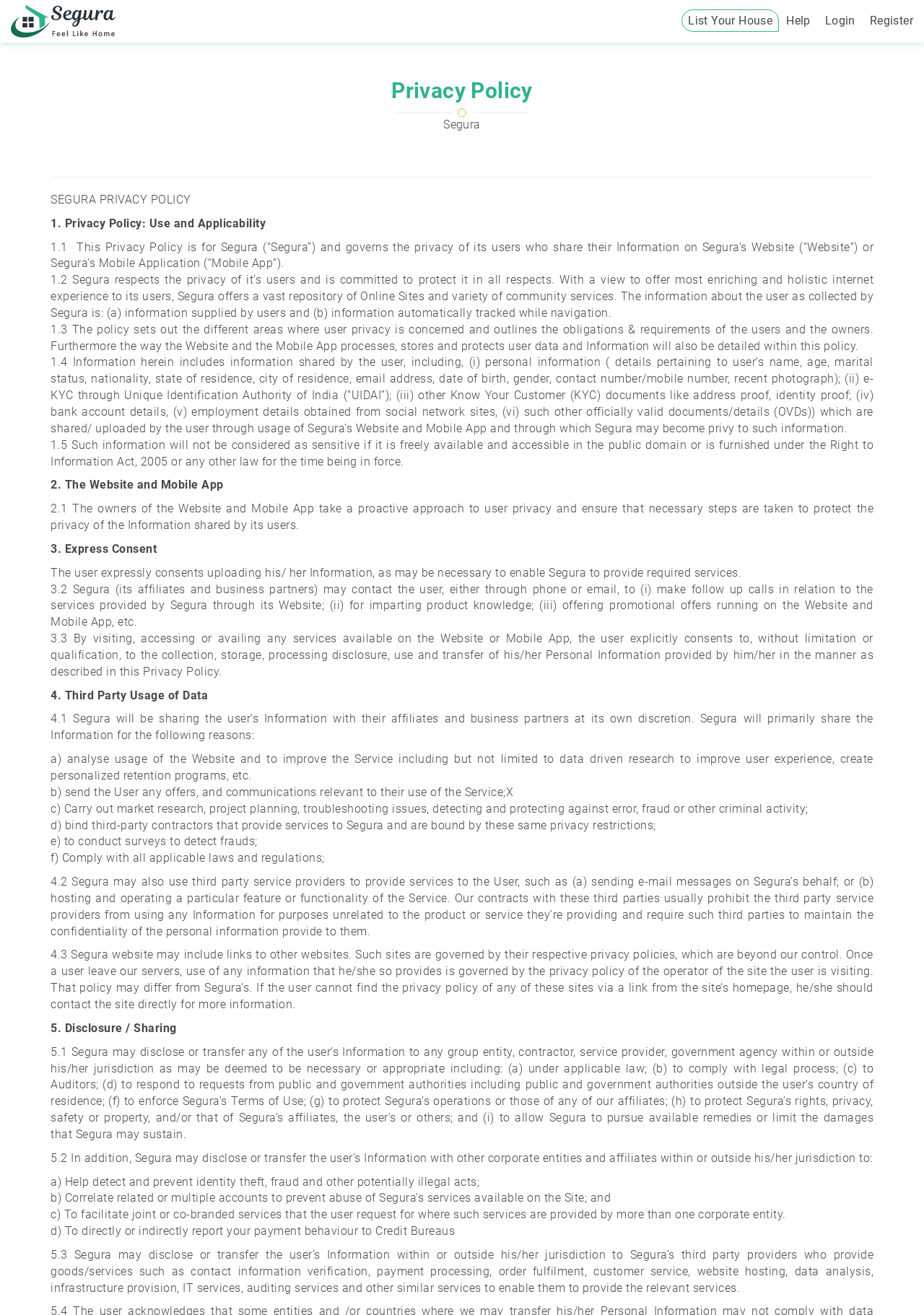Respond to the question below with a single word or phrase: What is the name of the website?

Segura